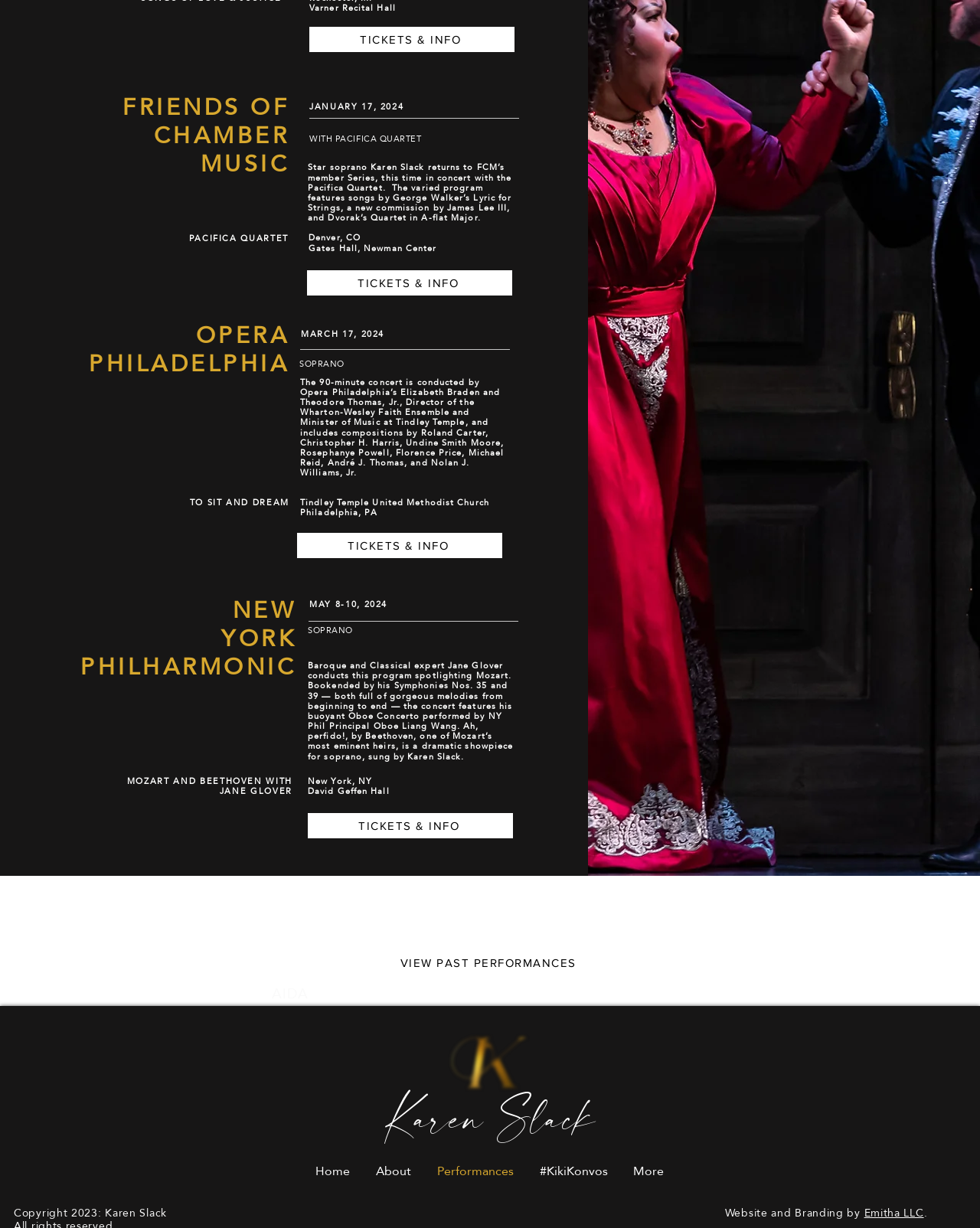Identify the bounding box coordinates of the region that should be clicked to execute the following instruction: "View past performances".

[0.354, 0.774, 0.645, 0.794]